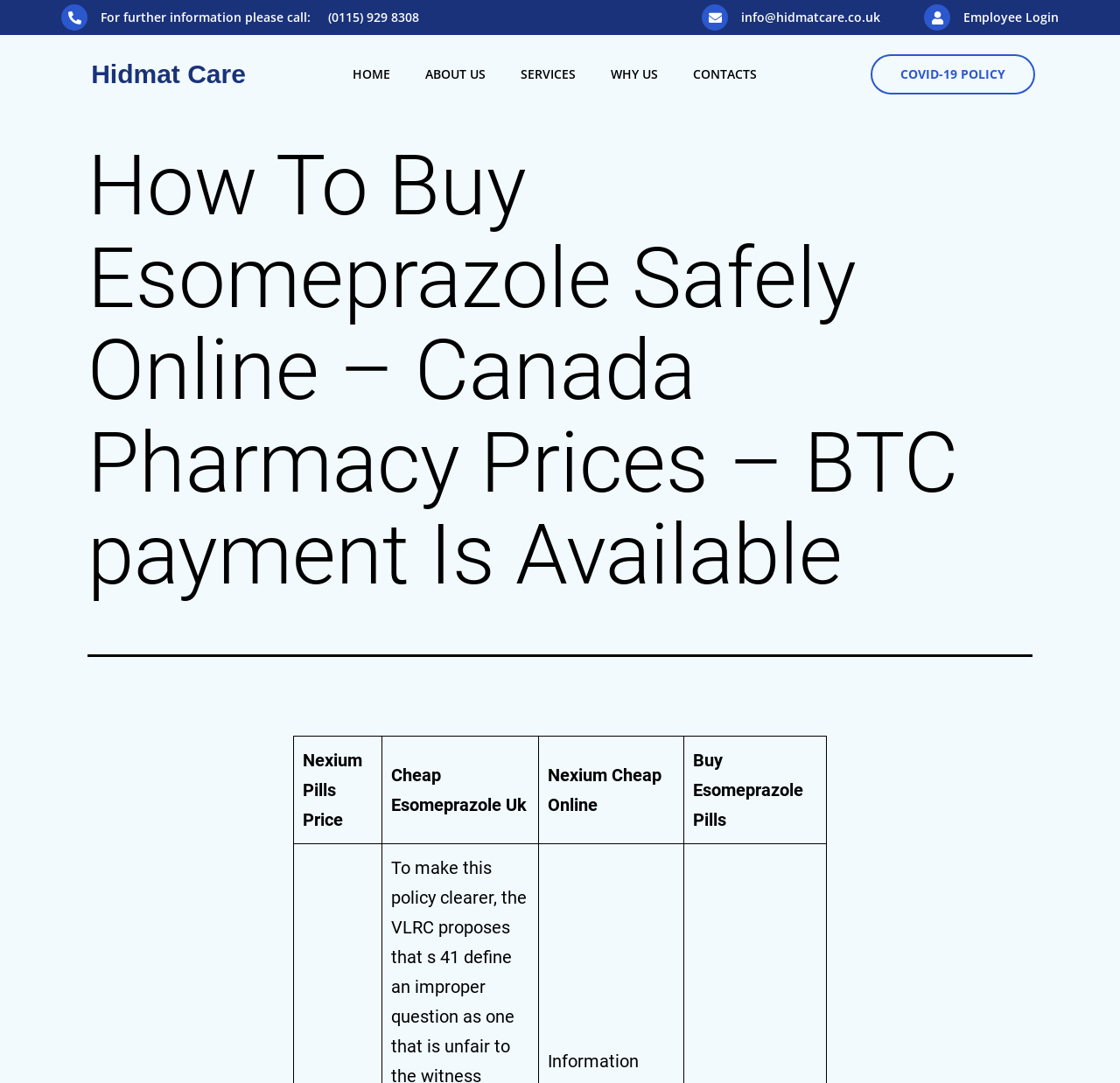Identify the bounding box coordinates of the clickable section necessary to follow the following instruction: "click the Employee Login button". The coordinates should be presented as four float numbers from 0 to 1, i.e., [left, top, right, bottom].

[0.86, 0.009, 0.945, 0.024]